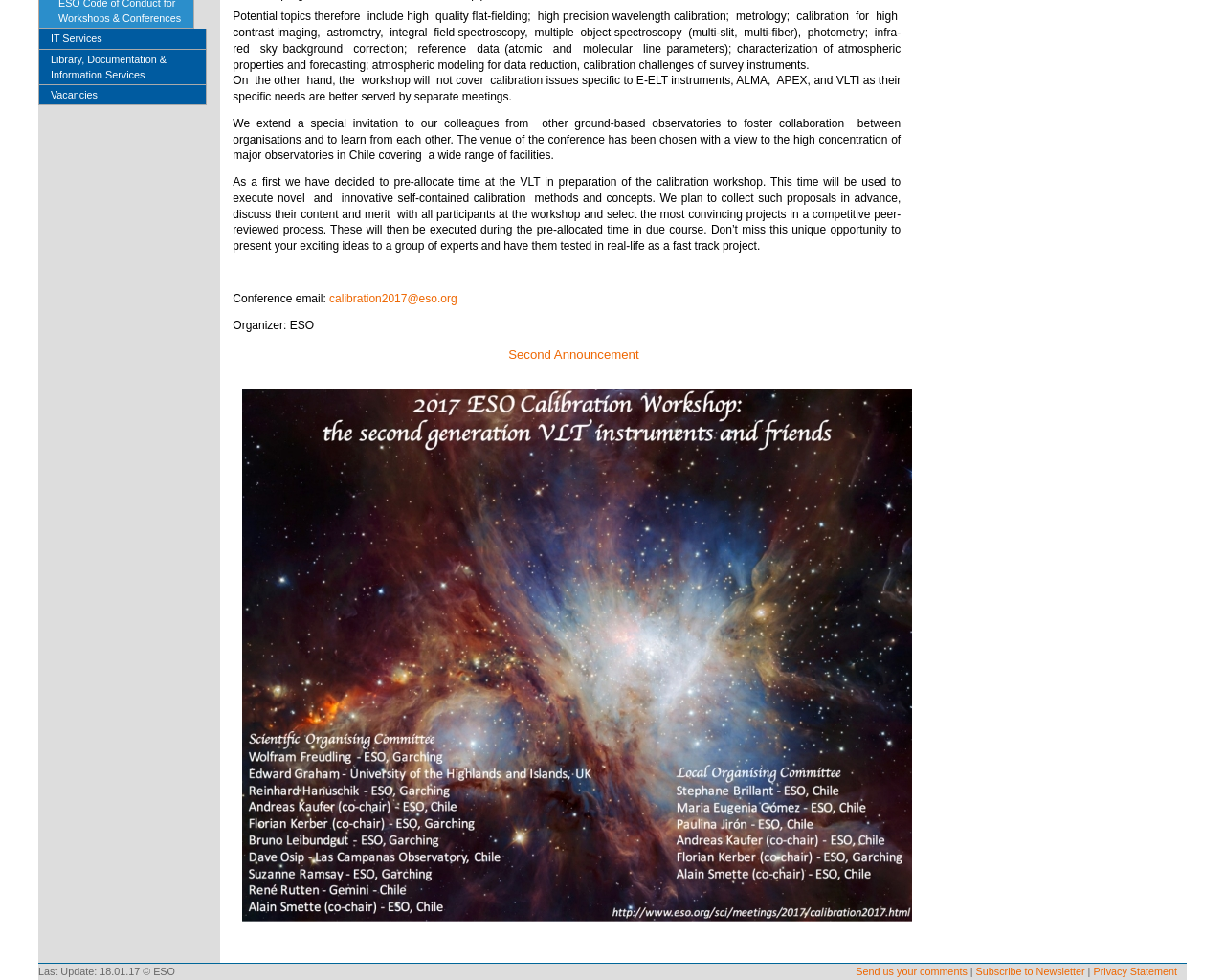Based on the element description: "Send us your comments", identify the UI element and provide its bounding box coordinates. Use four float numbers between 0 and 1, [left, top, right, bottom].

[0.699, 0.986, 0.79, 0.997]